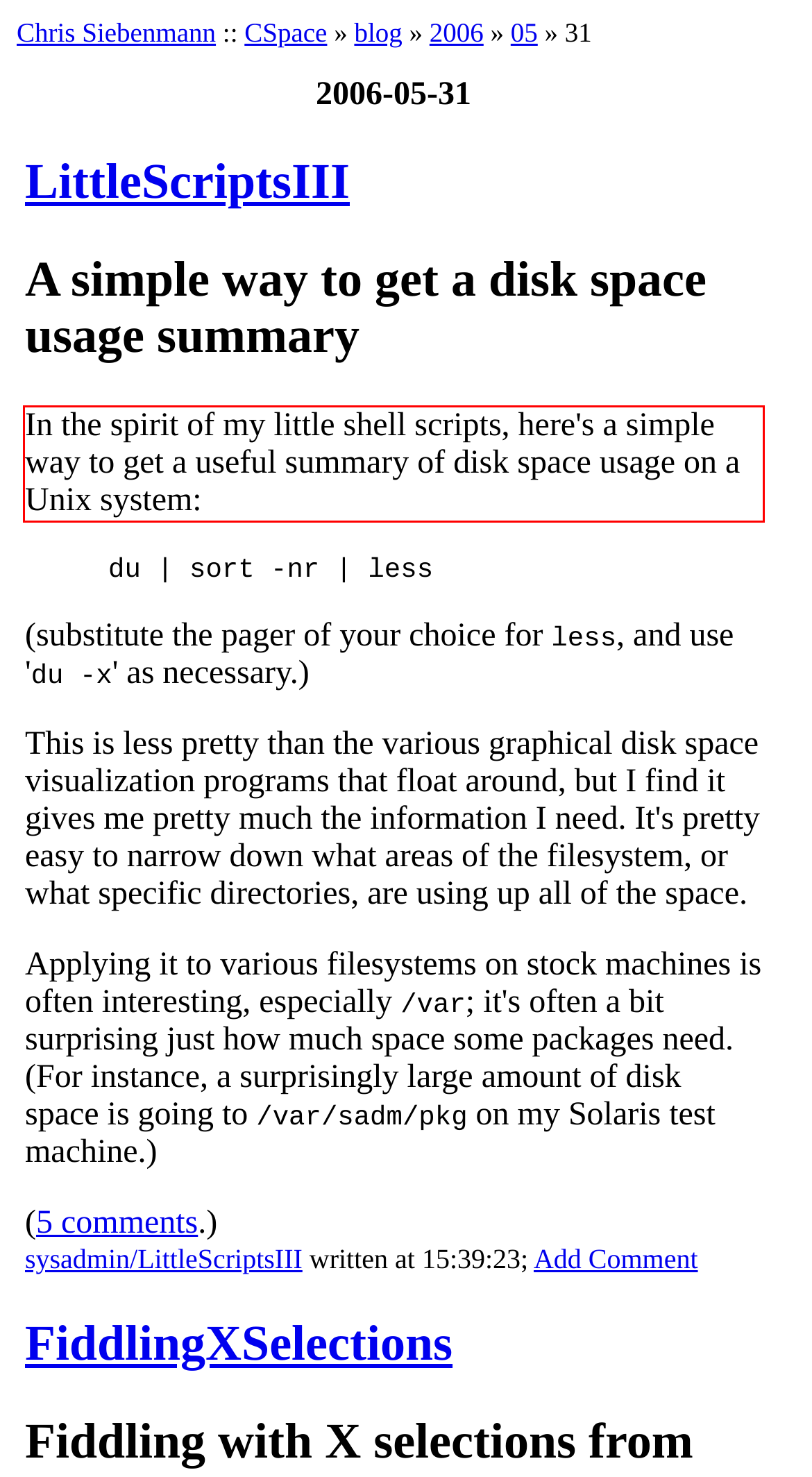Identify the text inside the red bounding box in the provided webpage screenshot and transcribe it.

In the spirit of my little shell scripts, here's a simple way to get a useful summary of disk space usage on a Unix system: